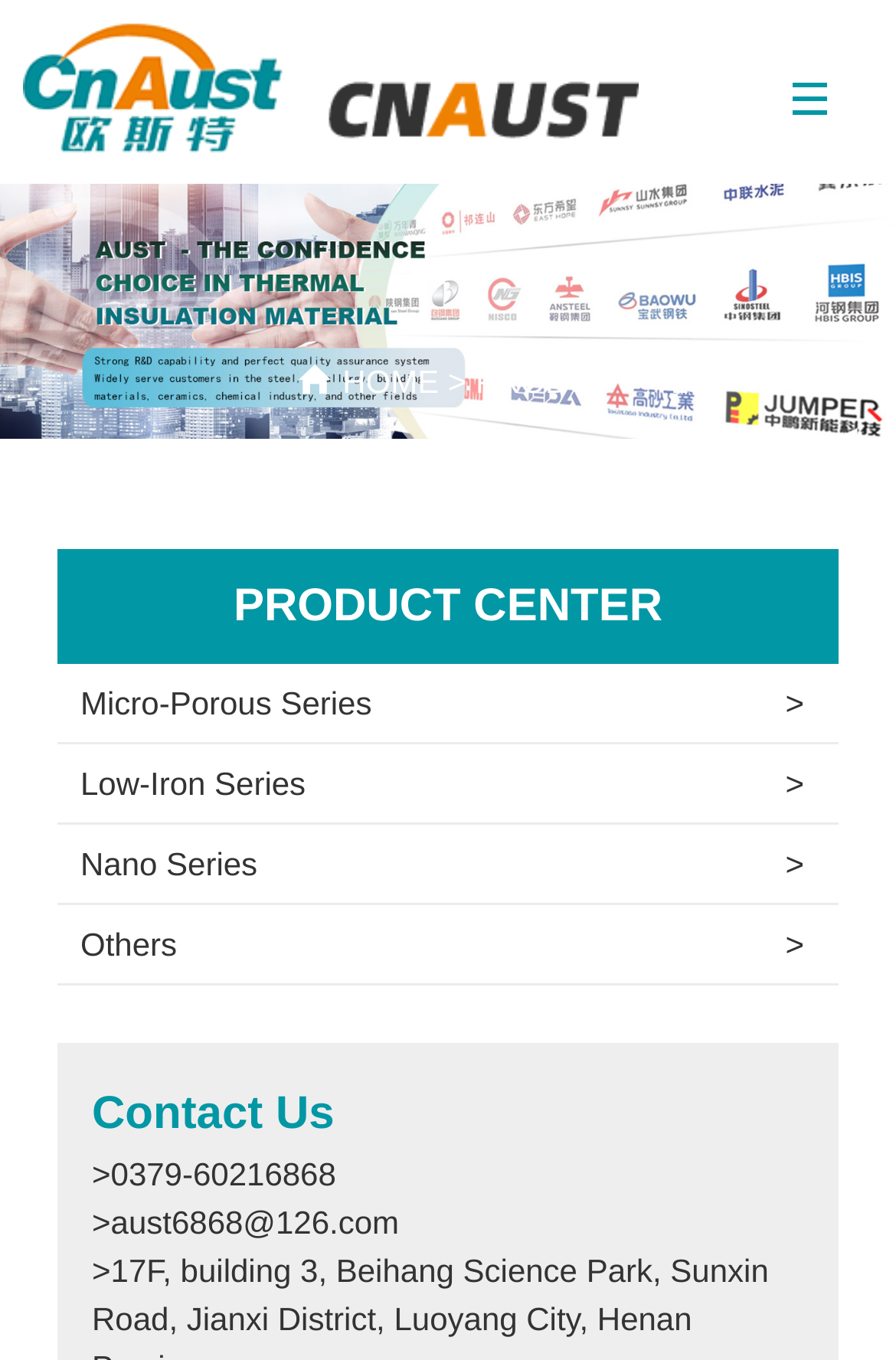What is the layout of the navigation menu?
Based on the image, respond with a single word or phrase.

Horizontal